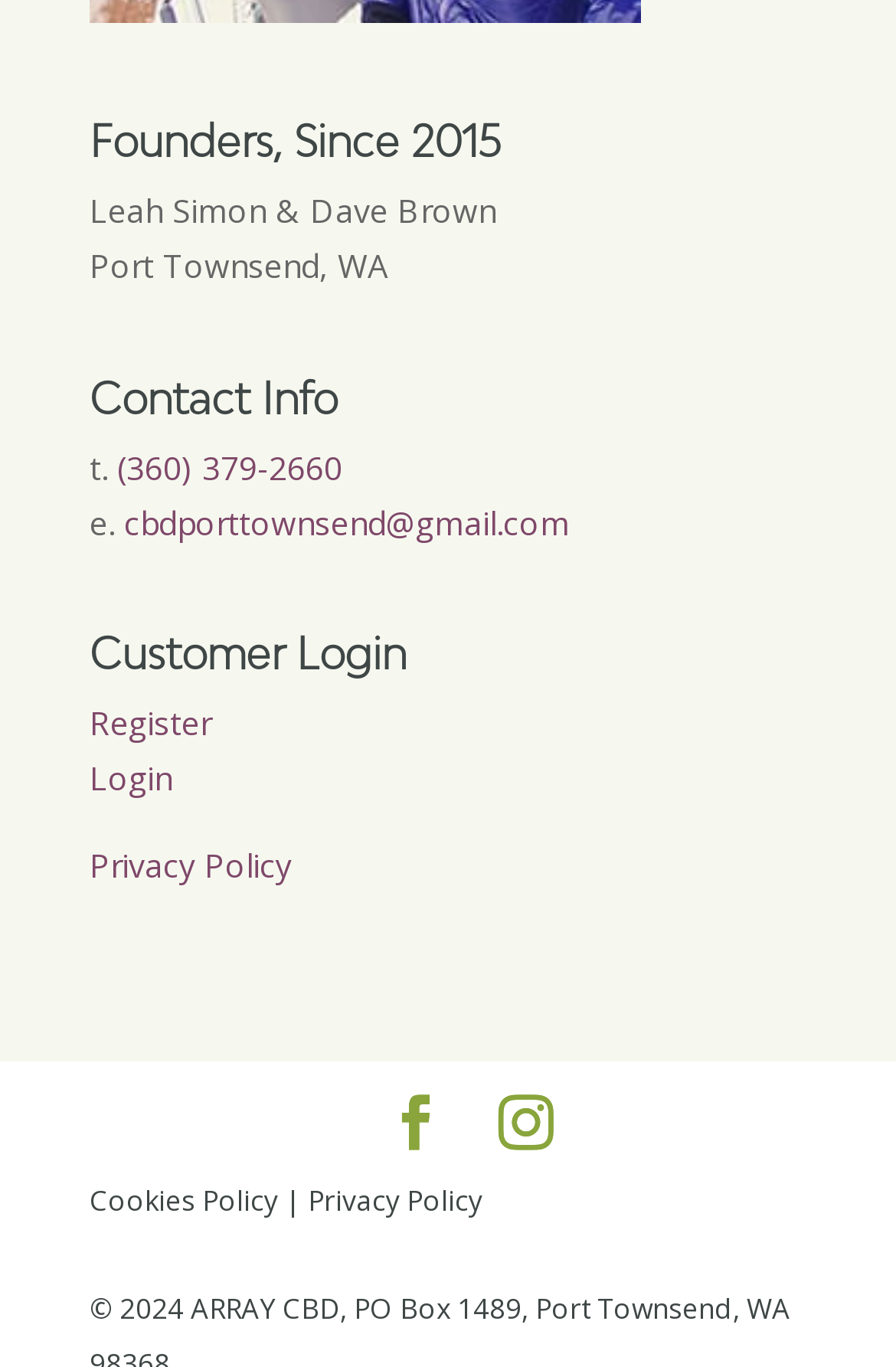Please find the bounding box coordinates of the clickable region needed to complete the following instruction: "View contact information". The bounding box coordinates must consist of four float numbers between 0 and 1, i.e., [left, top, right, bottom].

[0.1, 0.275, 0.636, 0.322]